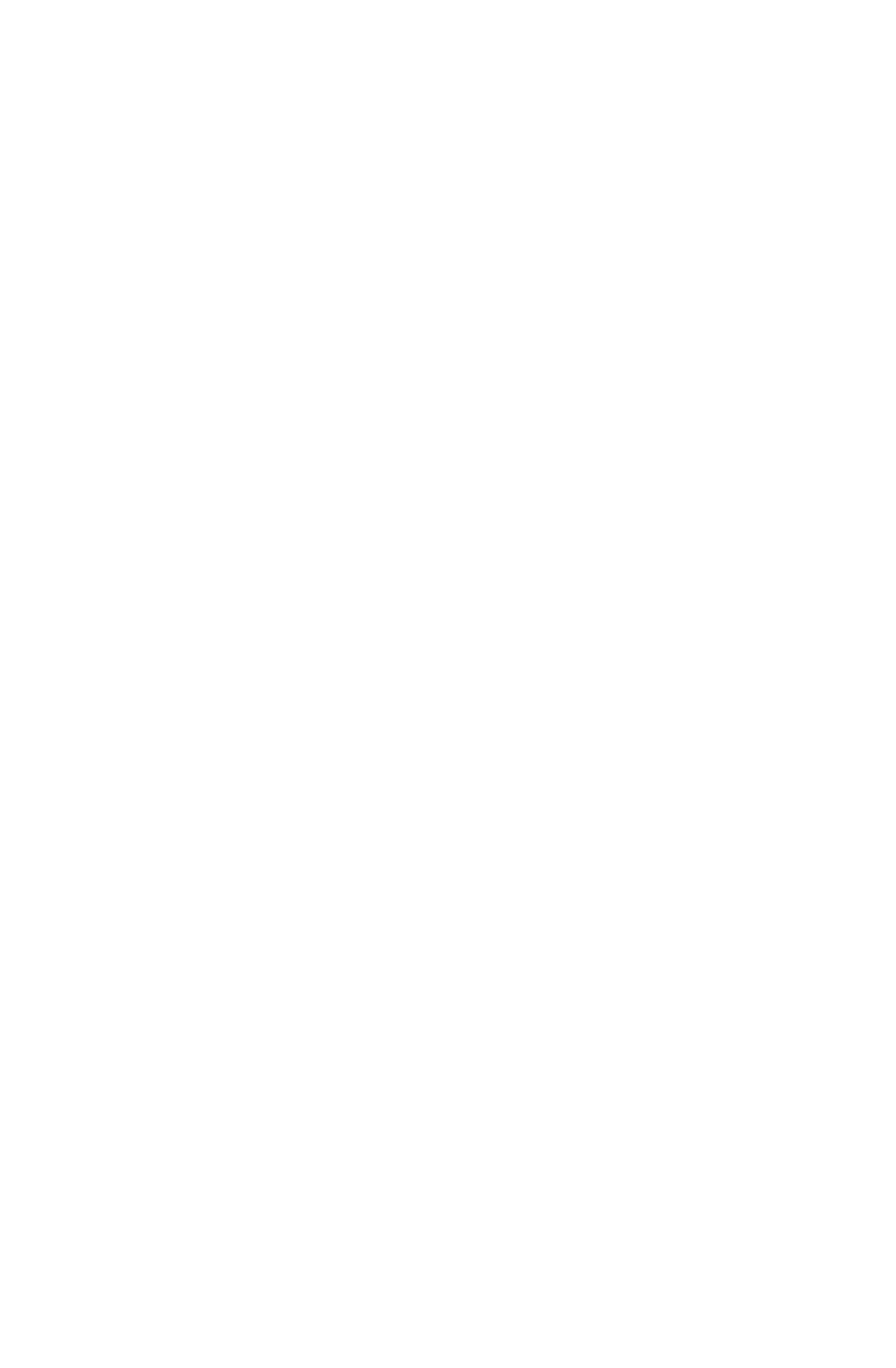Please determine the bounding box coordinates, formatted as (top-left x, top-left y, bottom-right x, bottom-right y), with all values as floating point numbers between 0 and 1. Identify the bounding box of the region described as: Specialist Tax & Business Advice

[0.077, 0.848, 0.923, 0.894]